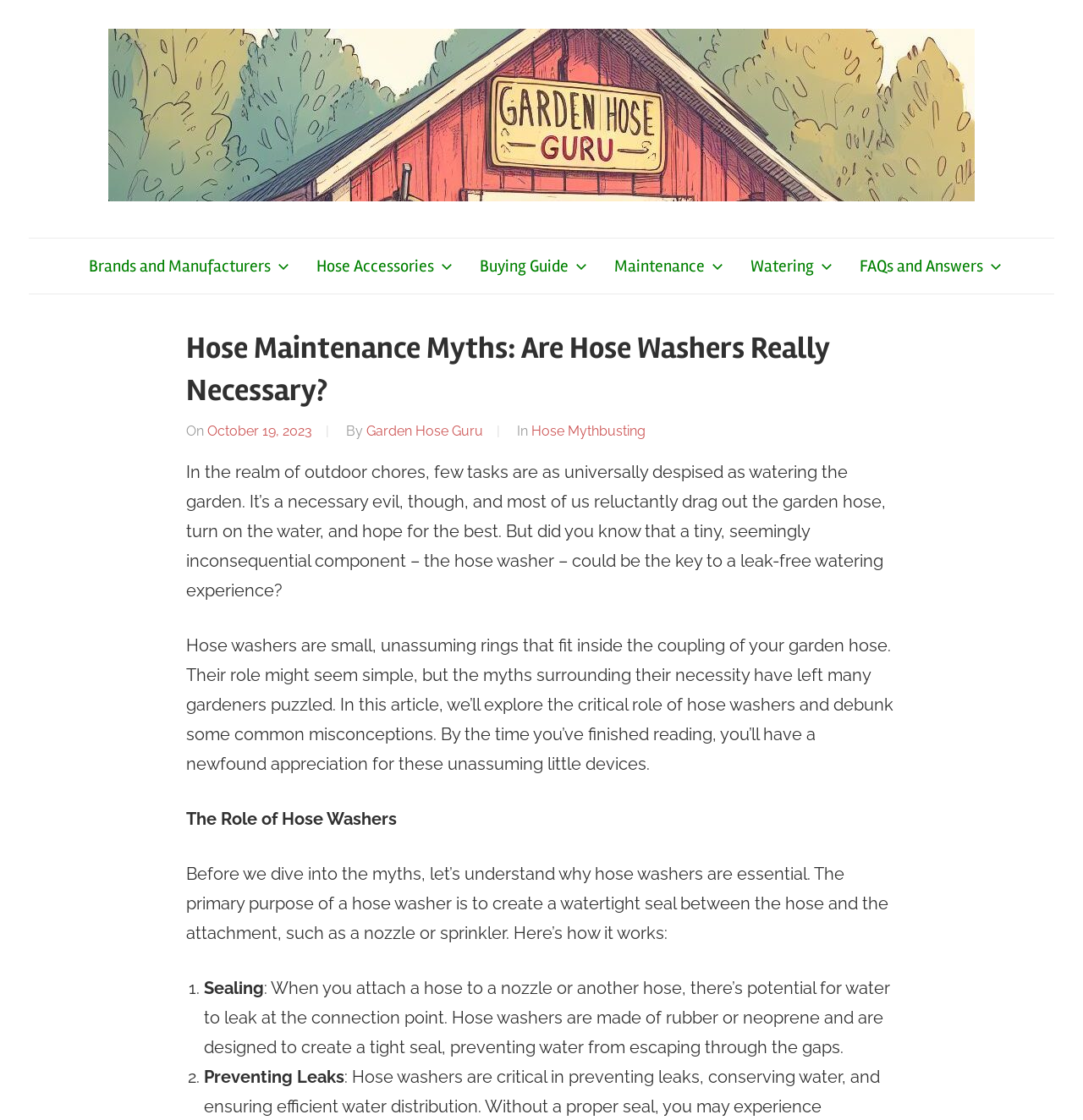Highlight the bounding box coordinates of the element you need to click to perform the following instruction: "Click on the 'Garden Hose Guru' link at the top."

[0.1, 0.029, 0.9, 0.044]